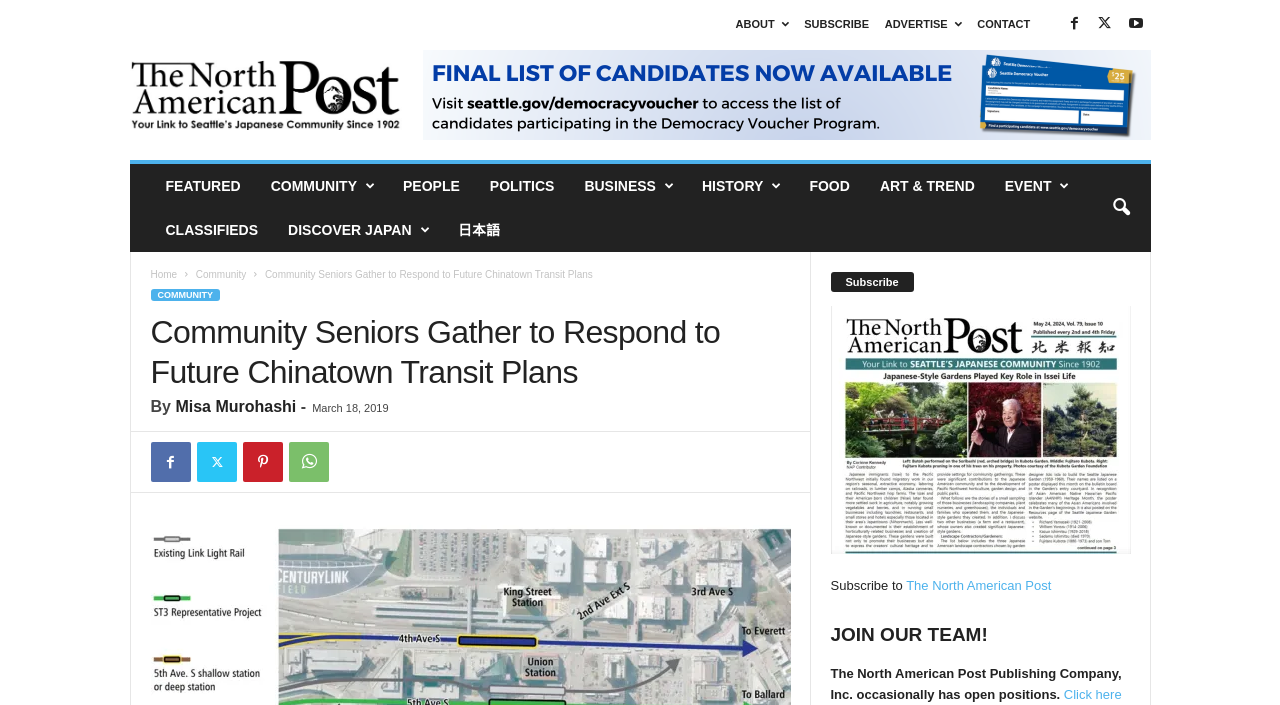Extract the main headline from the webpage and generate its text.

Community Seniors Gather to Respond to Future Chinatown Transit Plans